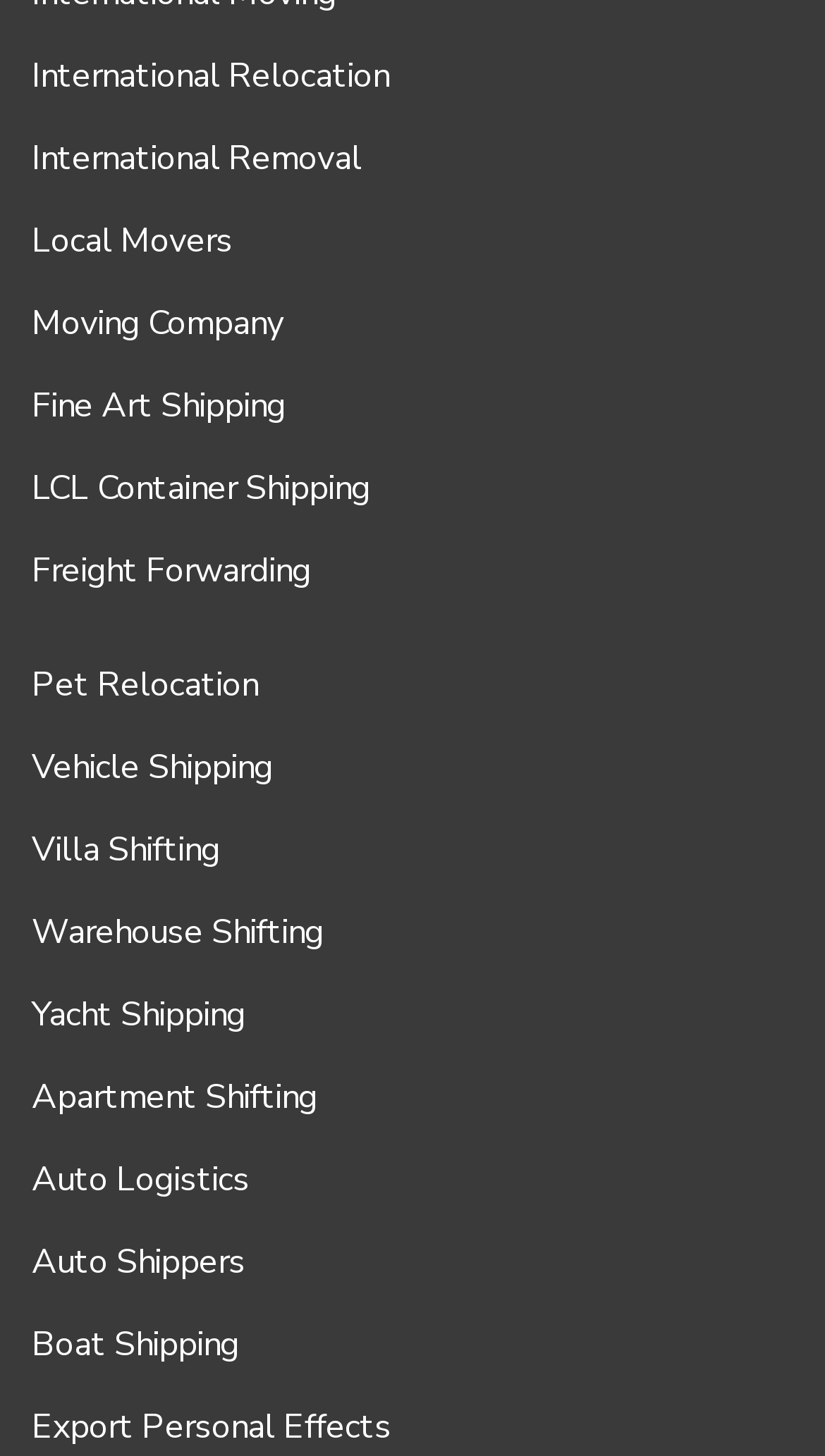How many shipping services are listed?
Examine the image and give a concise answer in one word or a short phrase.

5